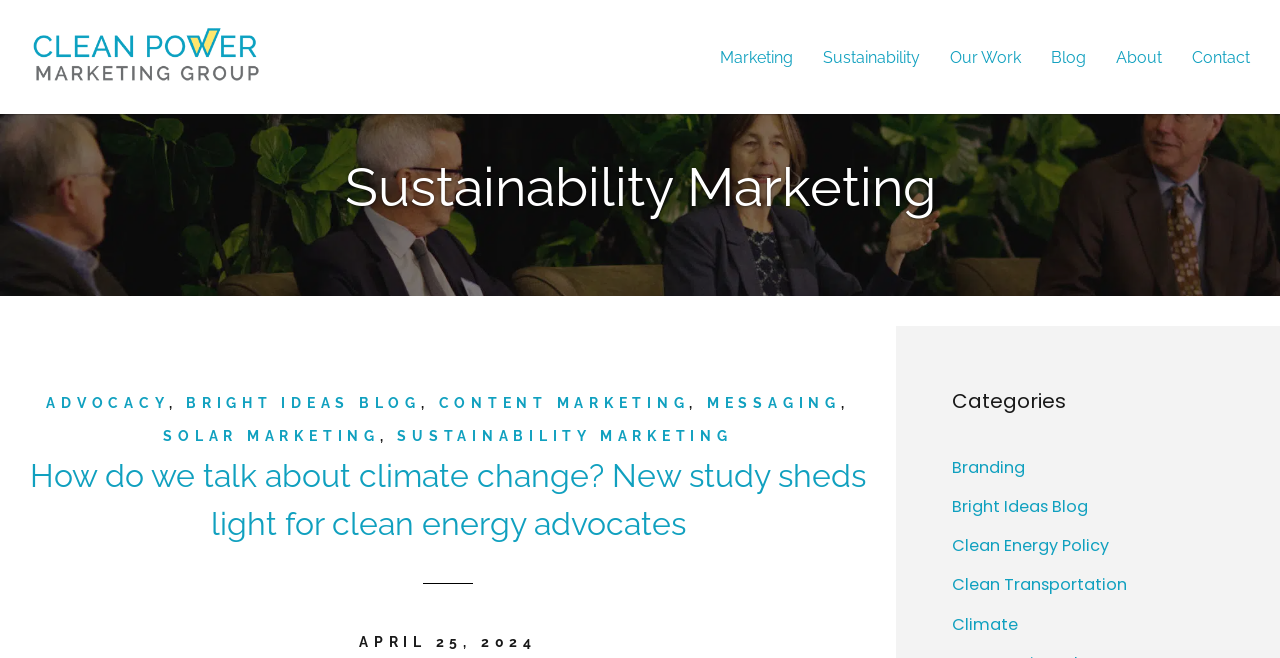Identify the bounding box coordinates of the part that should be clicked to carry out this instruction: "Go to imprint".

None